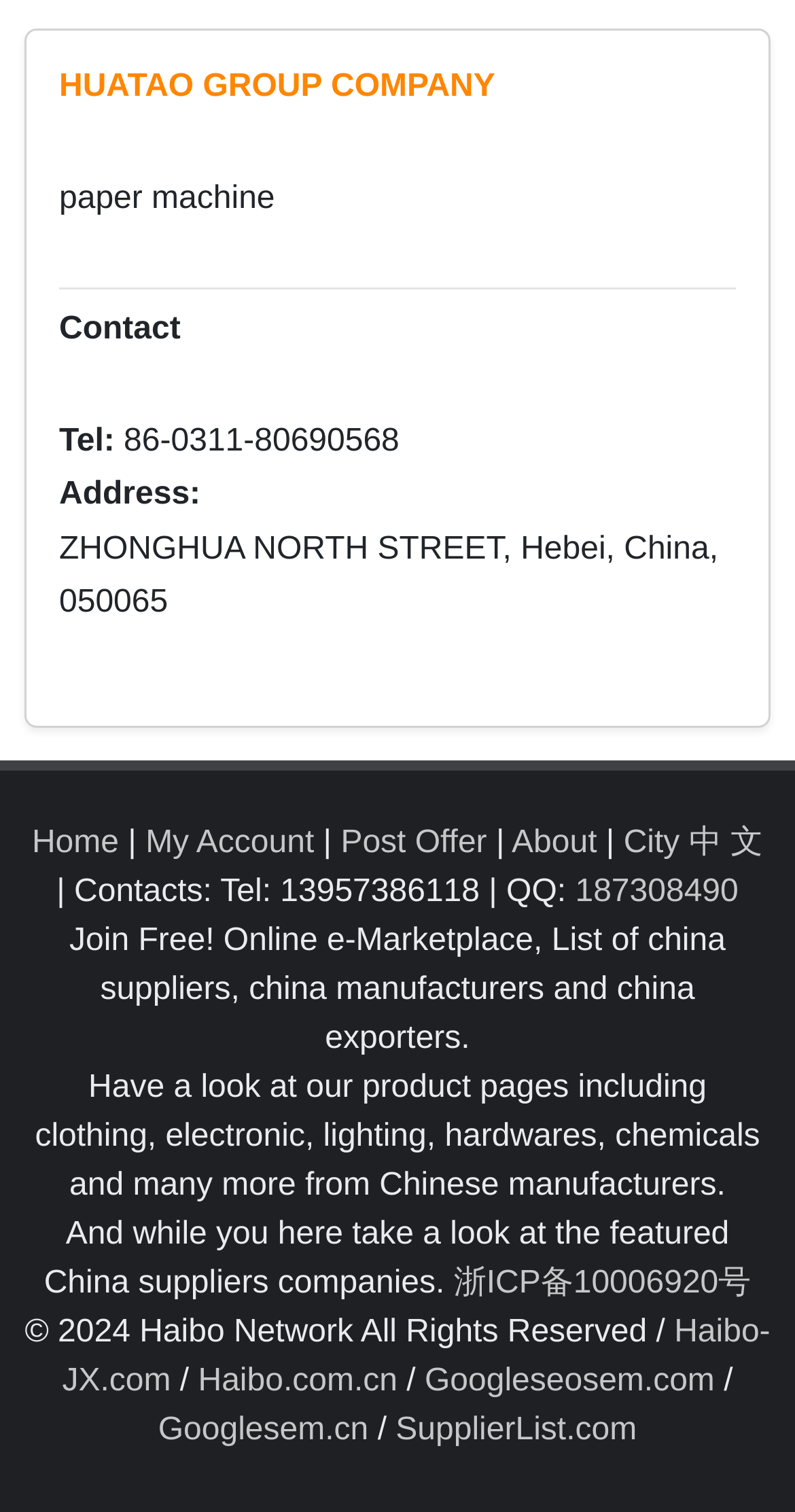Refer to the element description About and identify the corresponding bounding box in the screenshot. Format the coordinates as (top-left x, top-left y, bottom-right x, bottom-right y) with values in the range of 0 to 1.

[0.644, 0.545, 0.751, 0.568]